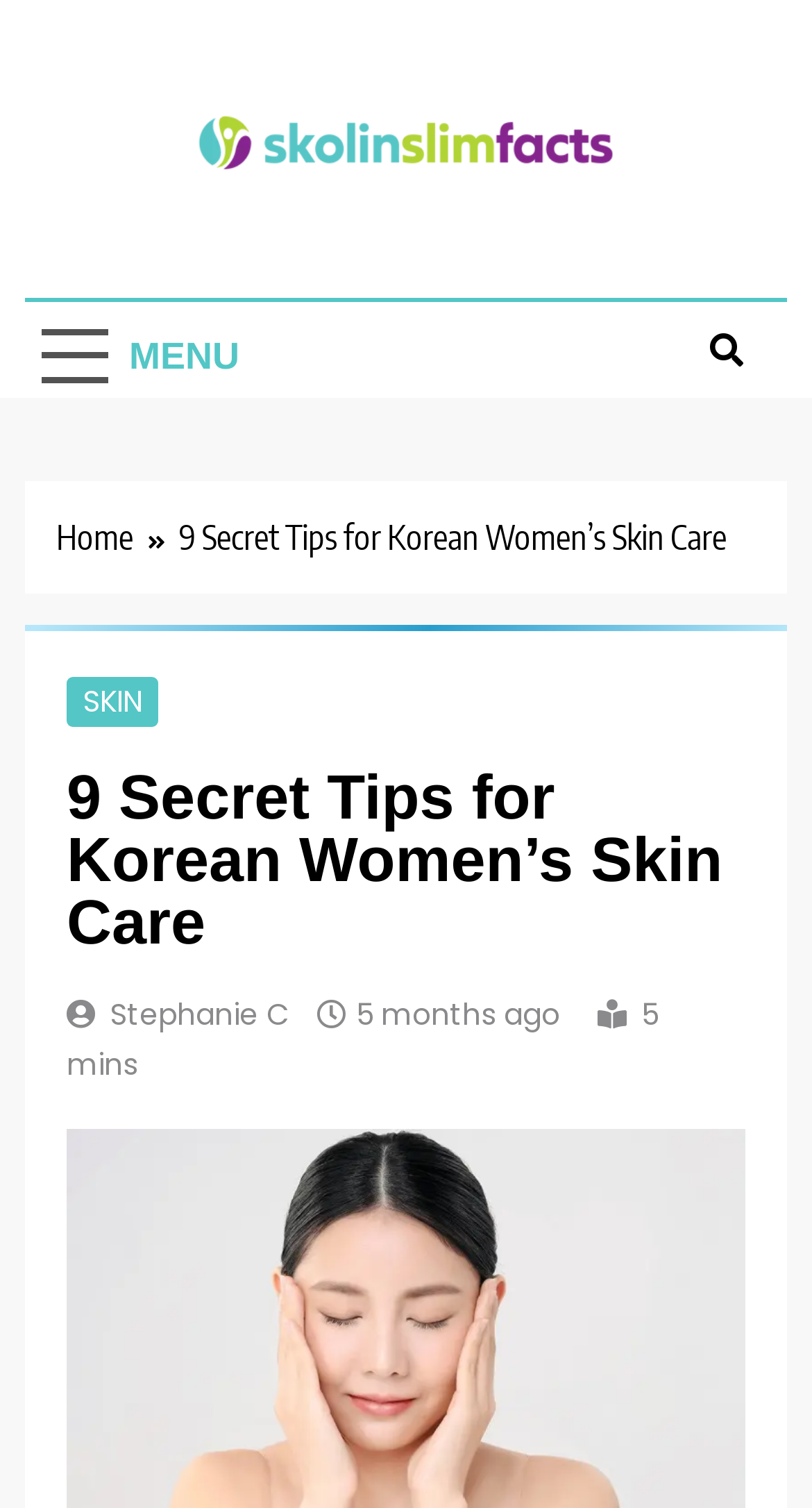Locate the bounding box of the UI element described in the following text: "Home".

[0.069, 0.34, 0.221, 0.373]